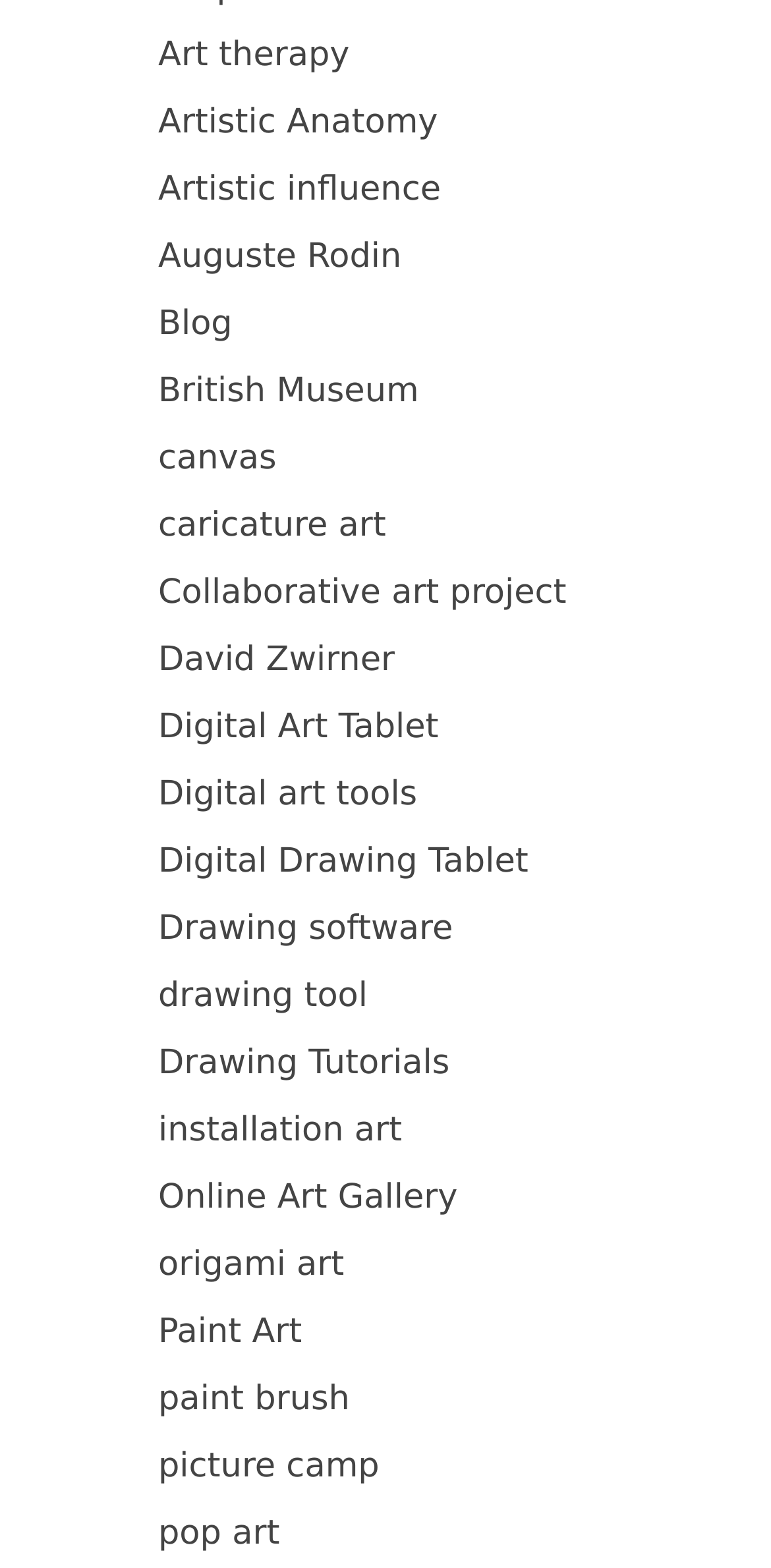Highlight the bounding box coordinates of the element that should be clicked to carry out the following instruction: "Visit the Blog". The coordinates must be given as four float numbers ranging from 0 to 1, i.e., [left, top, right, bottom].

[0.205, 0.194, 0.301, 0.219]